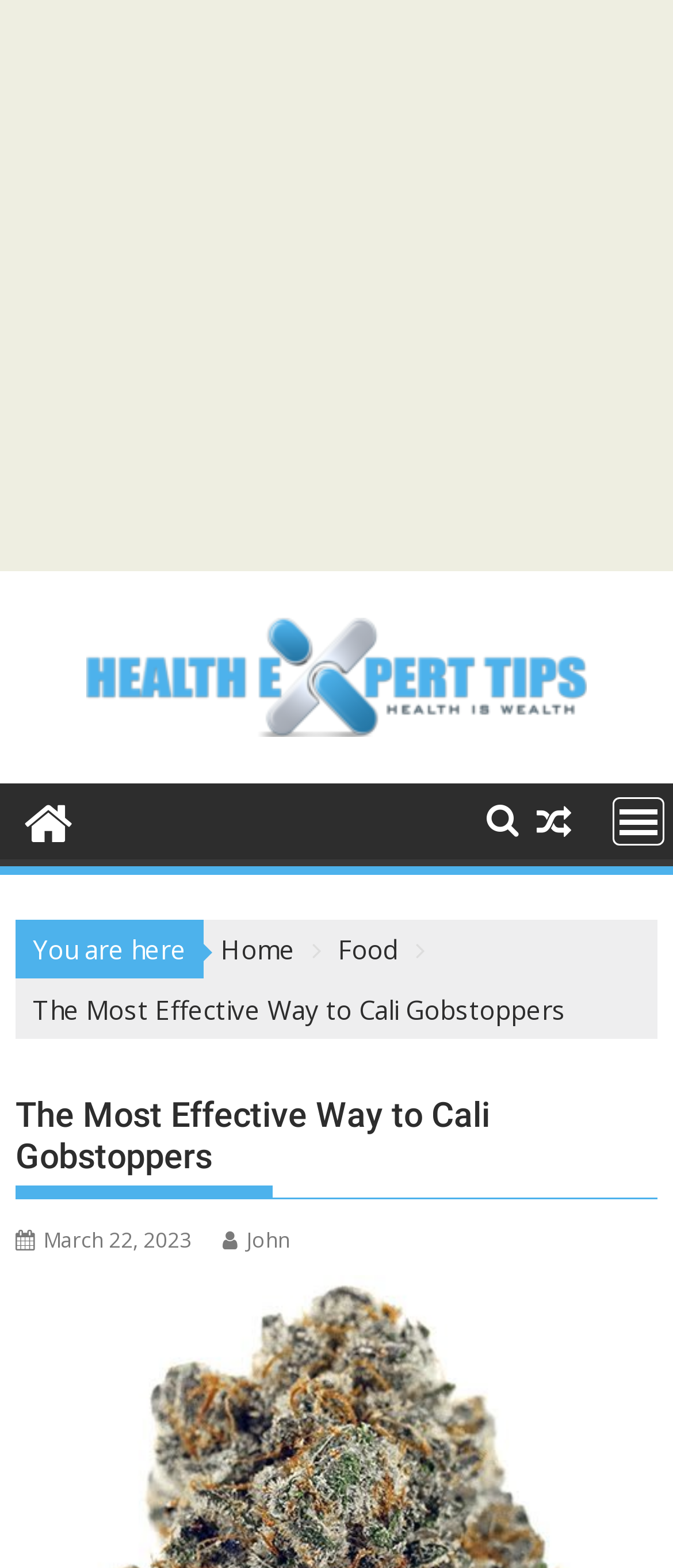Who is the author of the current article?
Give a one-word or short phrase answer based on the image.

John